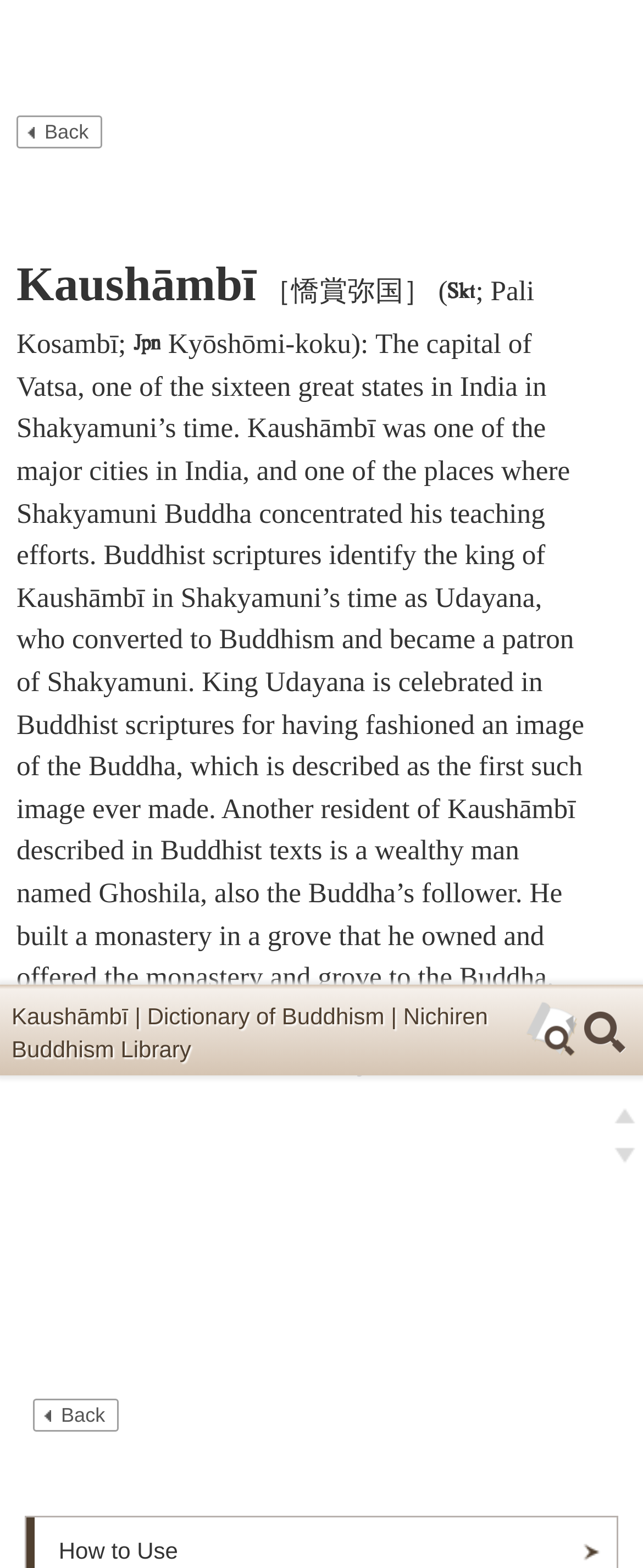Give a short answer to this question using one word or a phrase:
How many static text elements are there in the webpage?

4